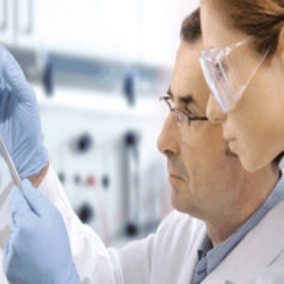Is the male scientist focused on a laboratory instrument?
Answer briefly with a single word or phrase based on the image.

Yes